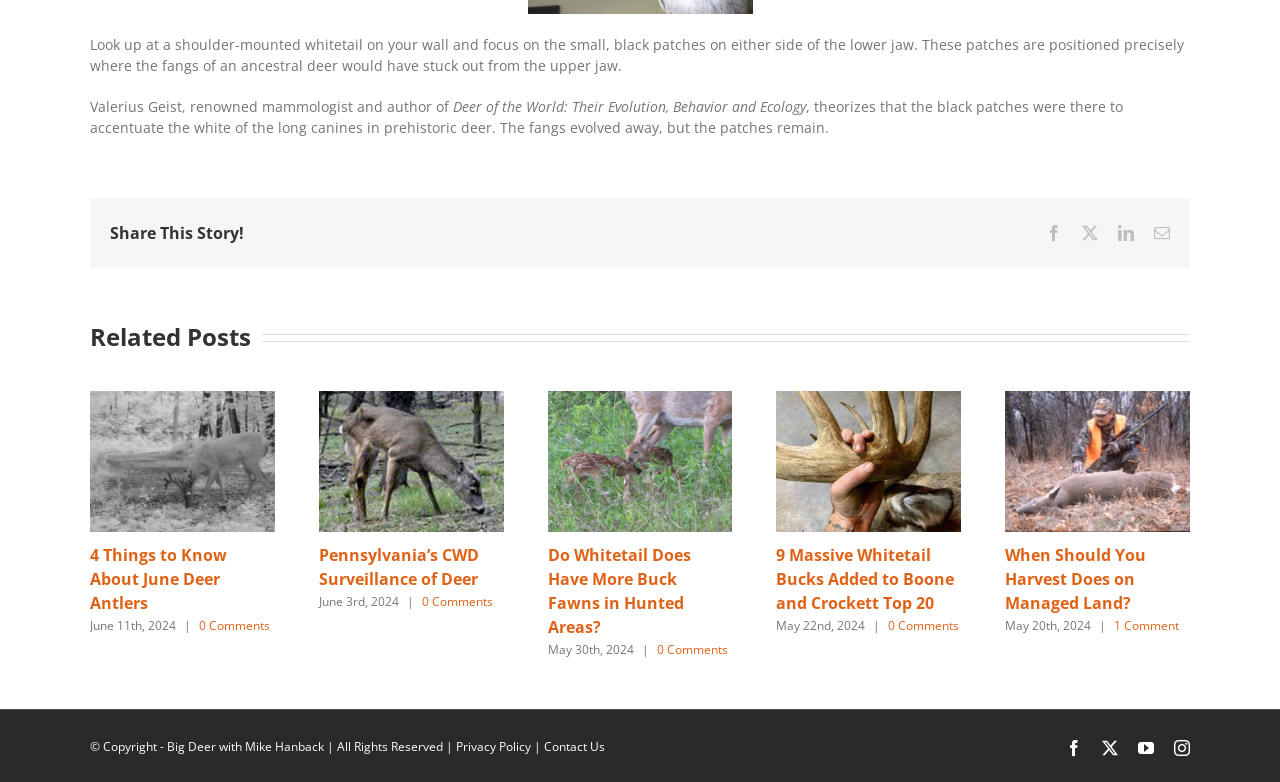Pinpoint the bounding box coordinates of the area that must be clicked to complete this instruction: "Read the article '4 Things to Know About June Deer Antlers'".

[0.07, 0.5, 0.215, 0.524]